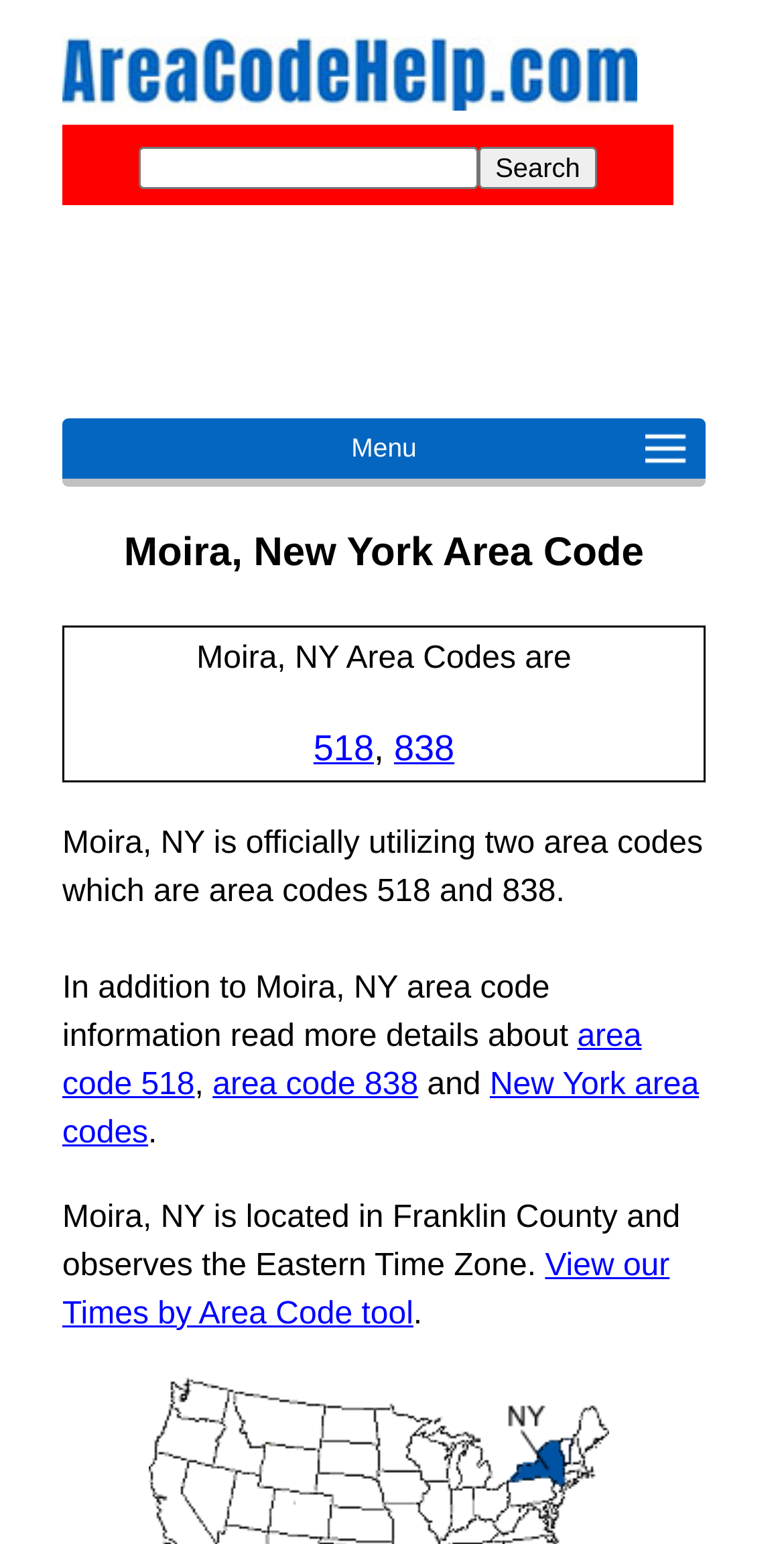Please respond in a single word or phrase: 
What tool can be viewed for times by area code?

Times by Area Code tool